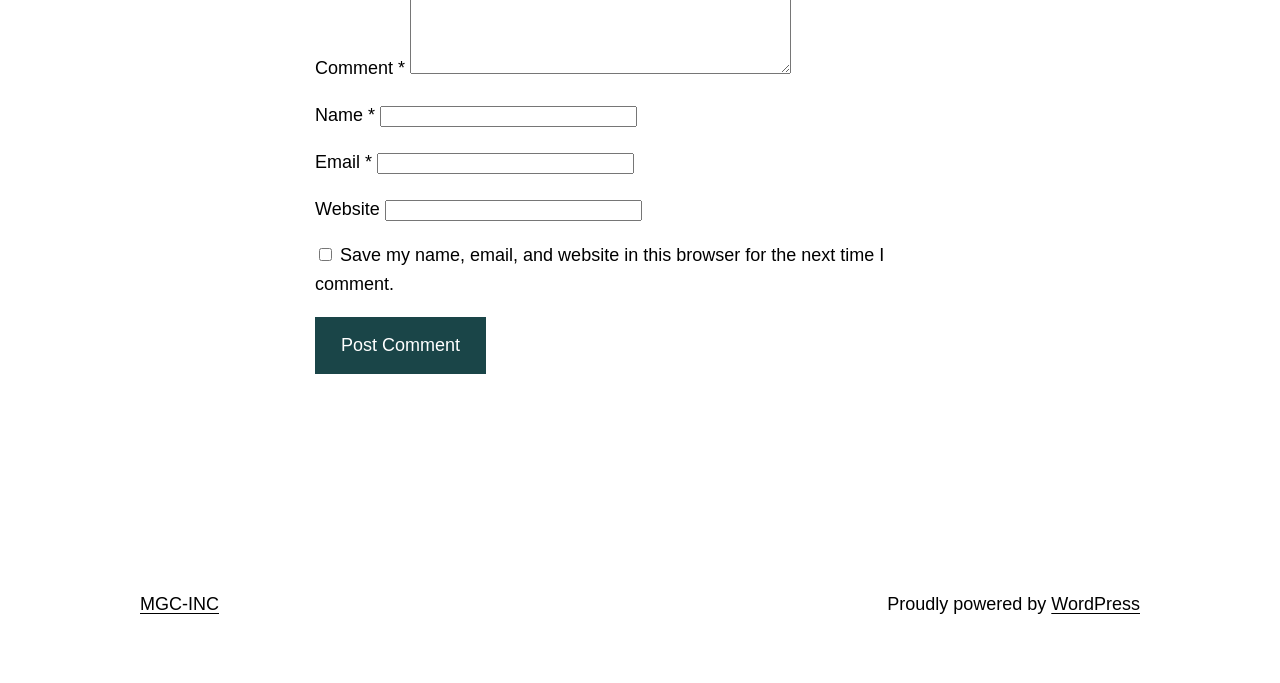Based on what you see in the screenshot, provide a thorough answer to this question: Is the website field required?

The website field is a textbox with a description 'Website' and is not marked as required. This suggests that users do not need to fill in this field to submit a comment.